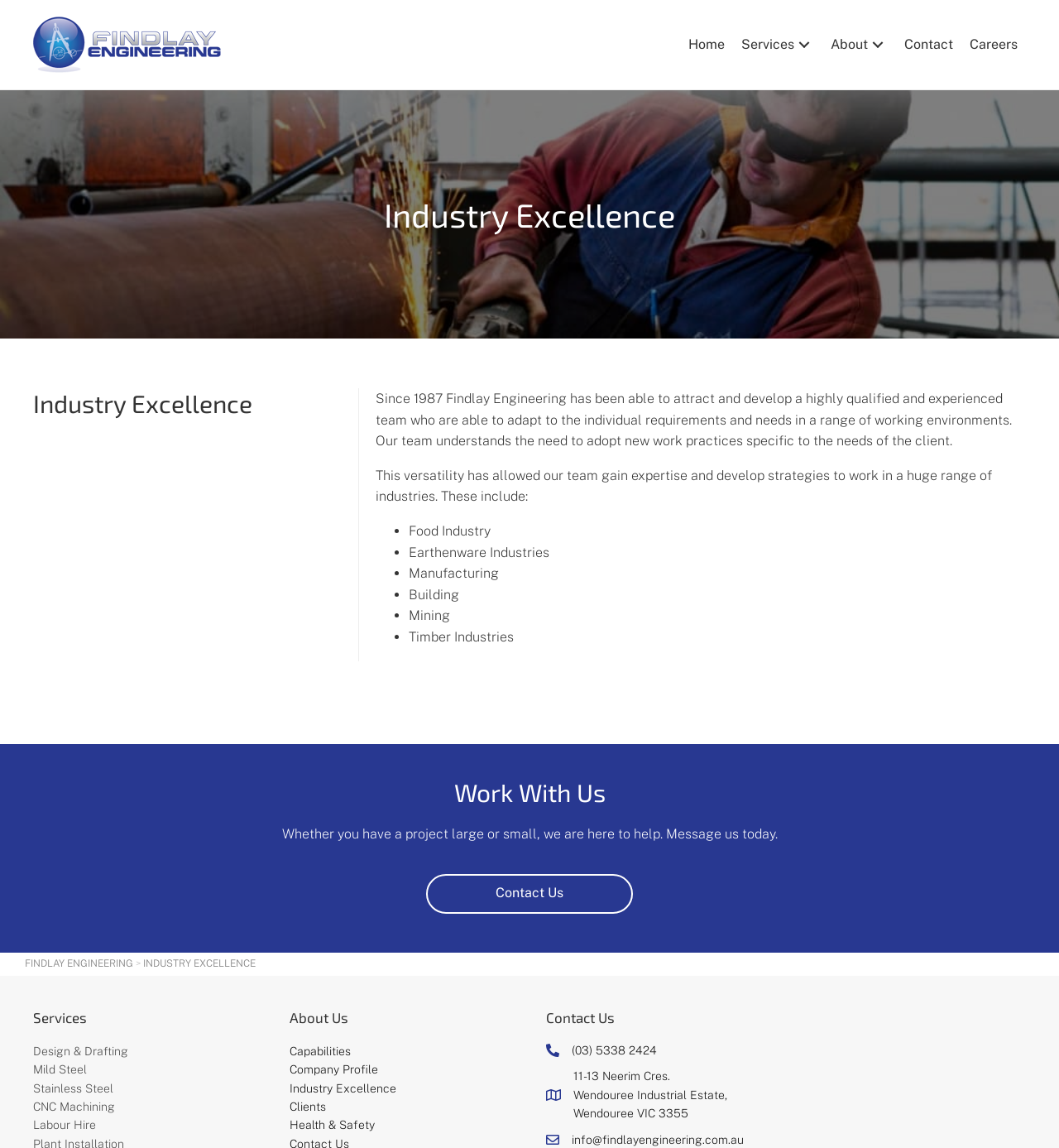What is the company's name? Refer to the image and provide a one-word or short phrase answer.

Findlay Engineering